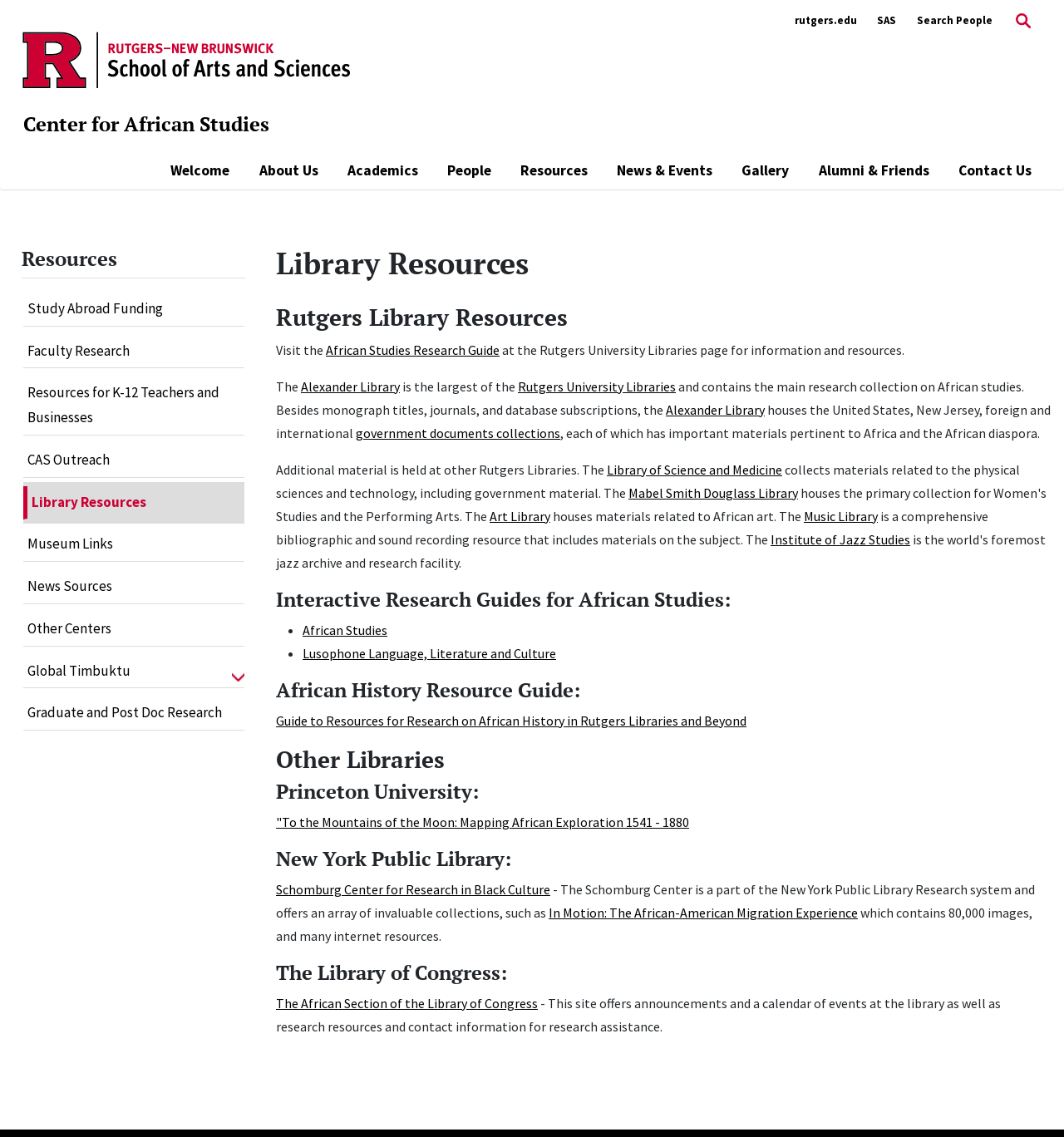Provide a brief response in the form of a single word or phrase:
What is the purpose of the 'Back to Top' link?

To navigate back to the top of the page